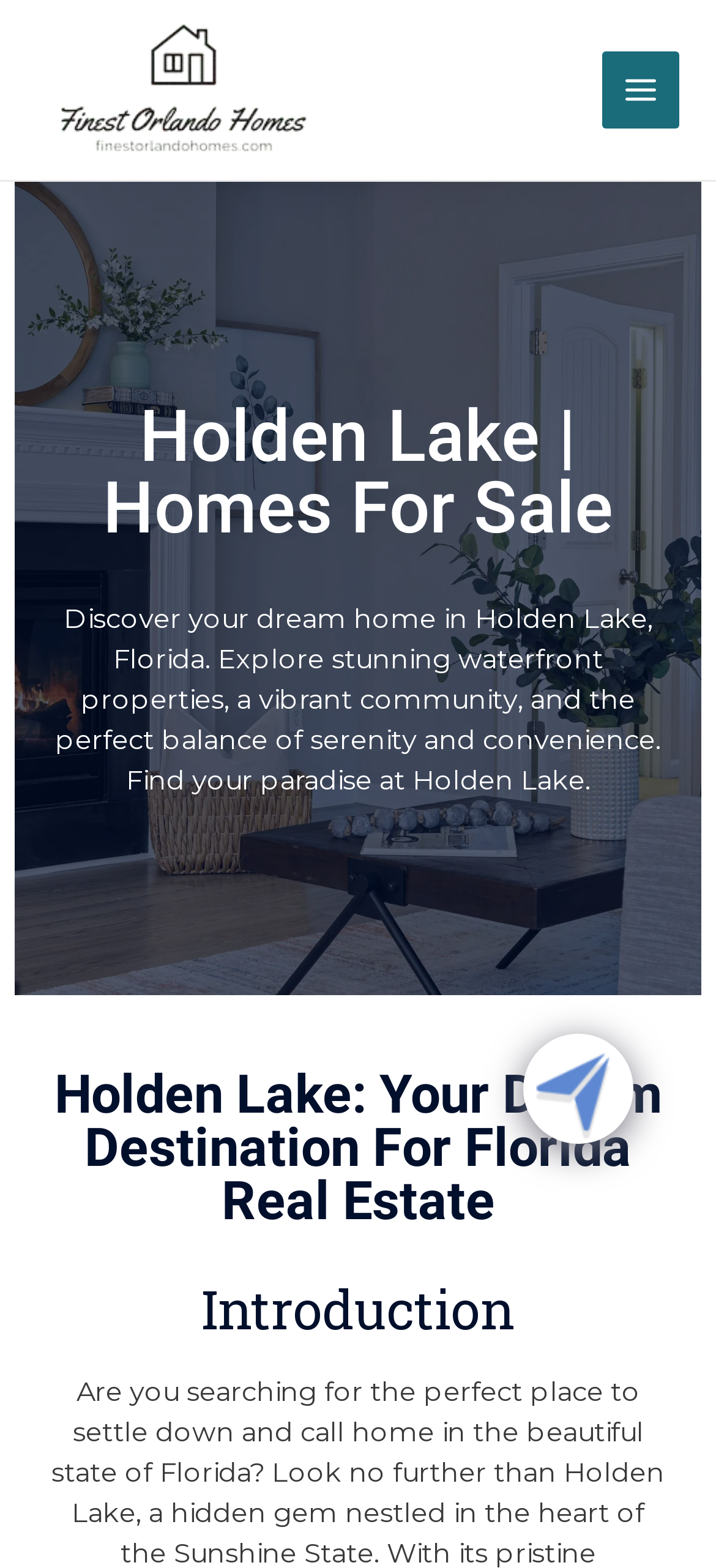Provide the bounding box coordinates of the UI element that matches the description: "Main Menu".

[0.841, 0.033, 0.949, 0.082]